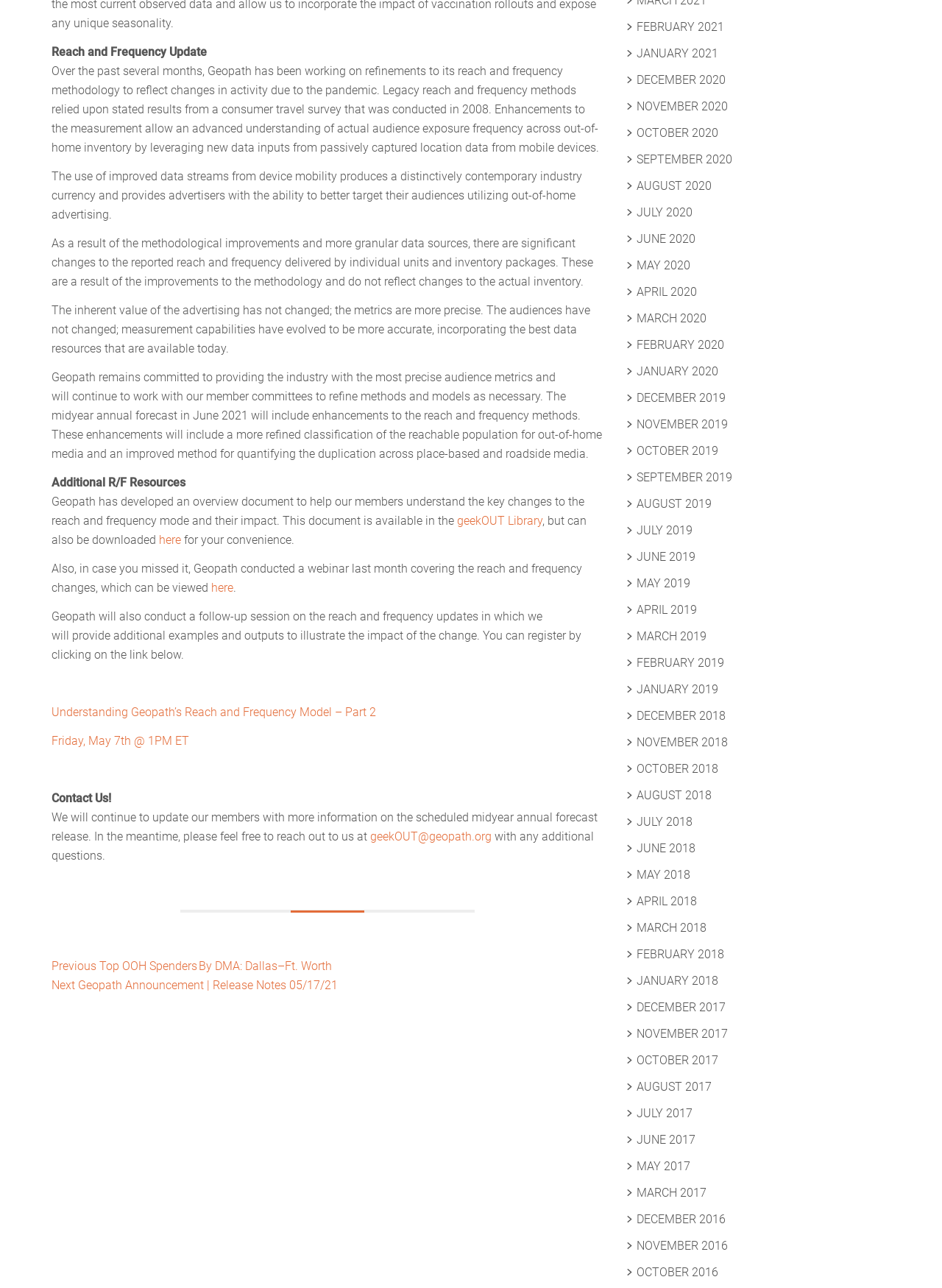Highlight the bounding box coordinates of the element you need to click to perform the following instruction: "Contact Geopath at geekOUT@geopath.org."

[0.393, 0.644, 0.522, 0.655]